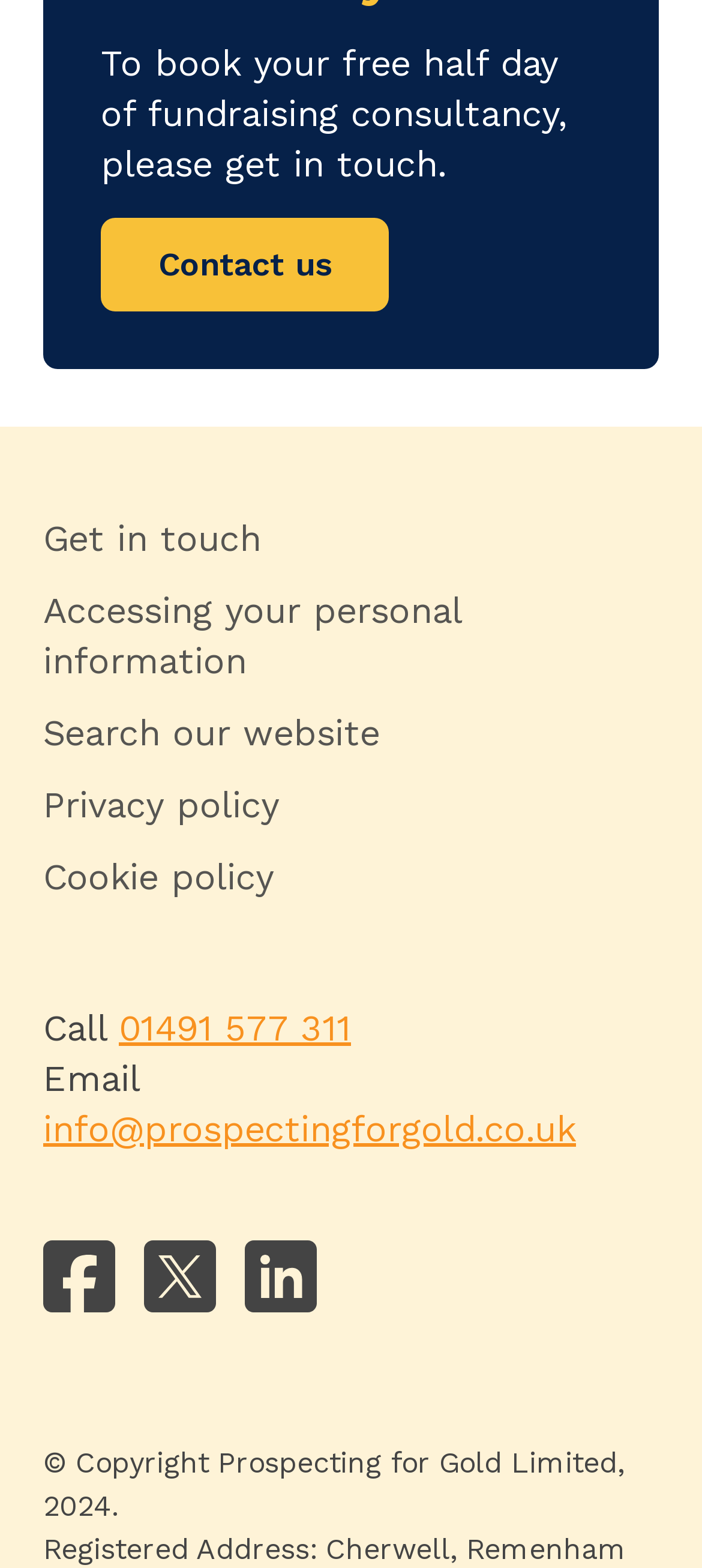Can you specify the bounding box coordinates of the area that needs to be clicked to fulfill the following instruction: "Click 'Search our website'"?

[0.062, 0.454, 0.541, 0.482]